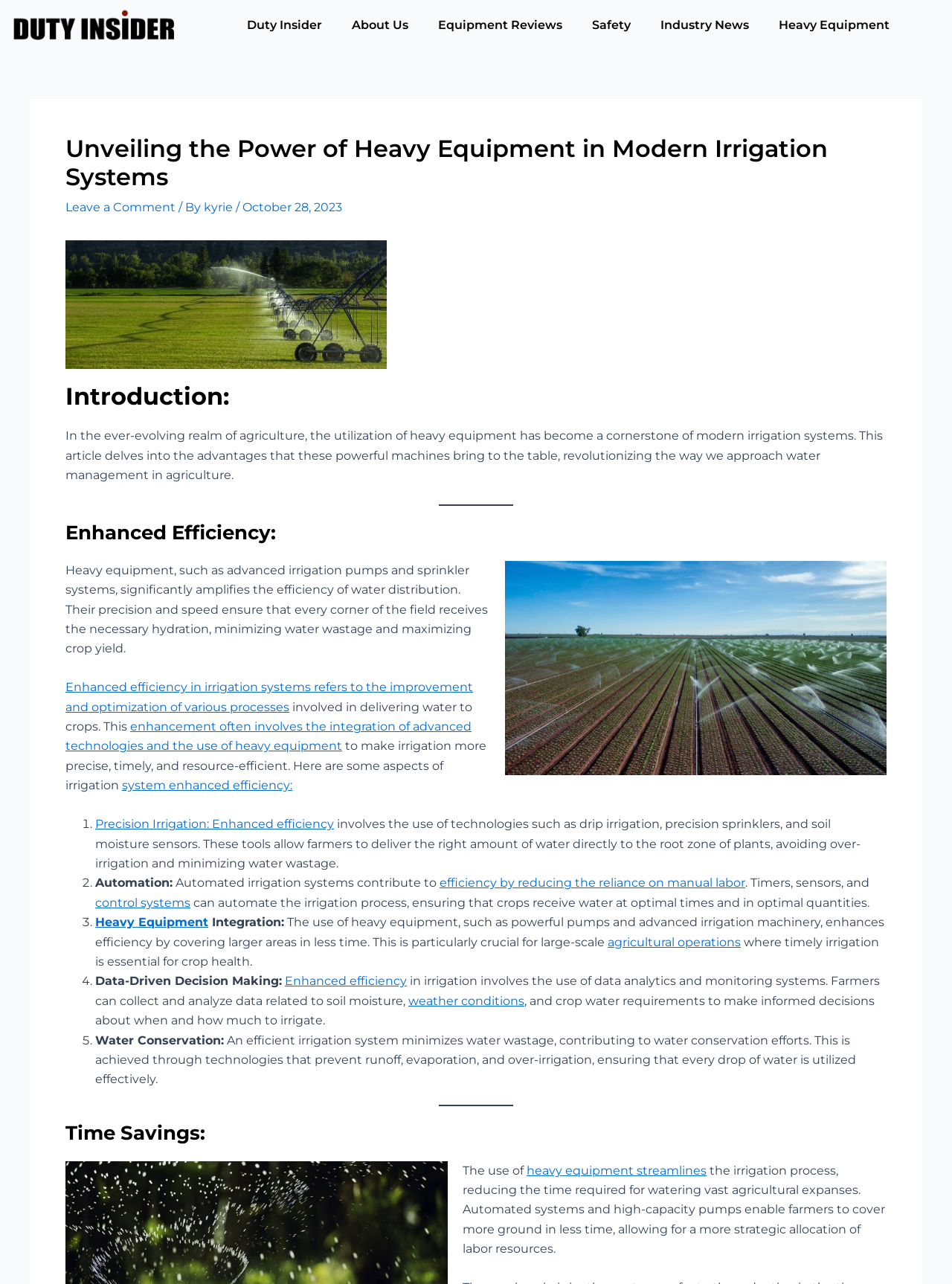Locate the bounding box coordinates of the item that should be clicked to fulfill the instruction: "Explore the 'Equipment Reviews' section".

[0.444, 0.007, 0.606, 0.033]